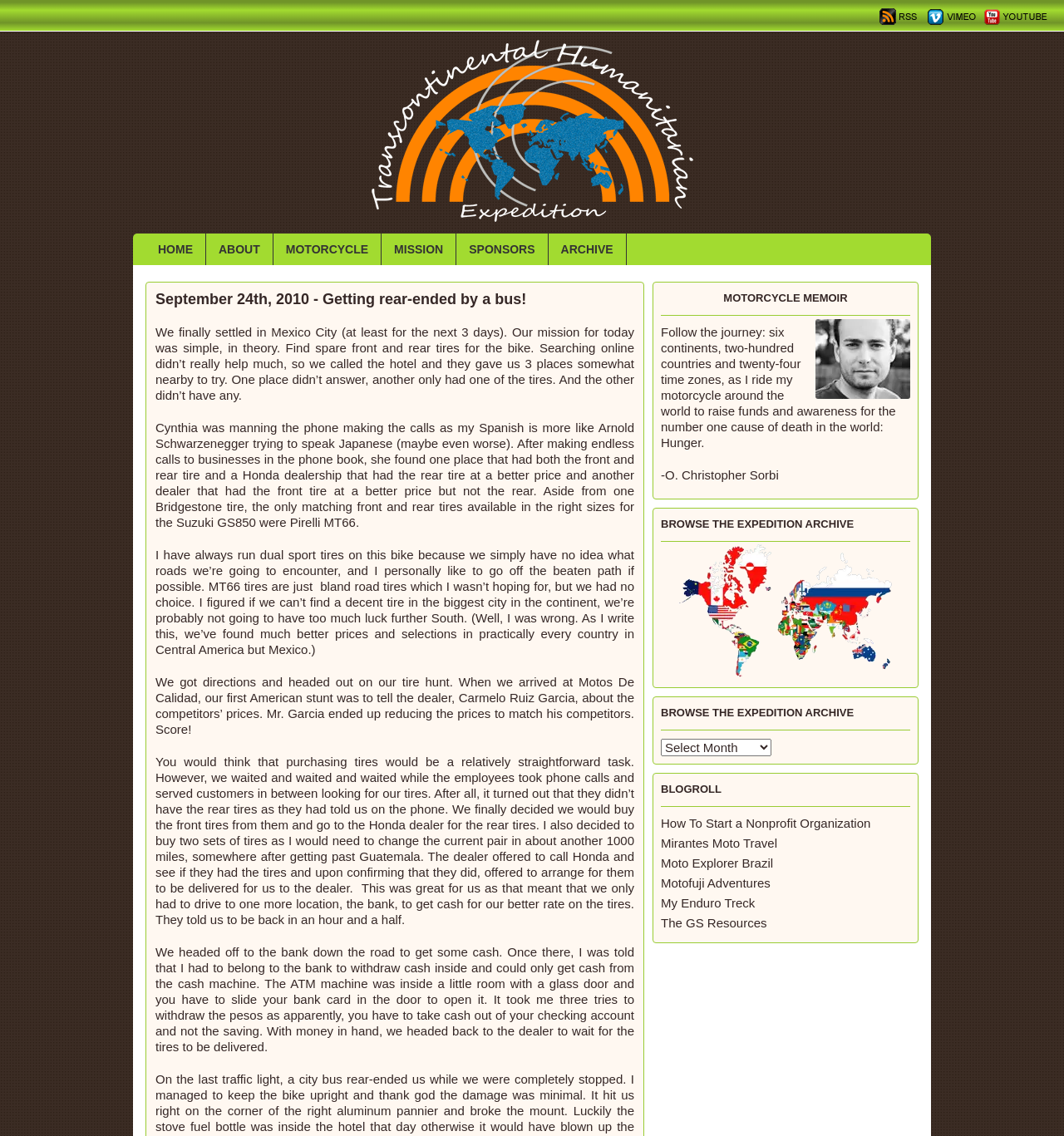Given the content of the image, can you provide a detailed answer to the question?
Where did the author go to get cash for the tires?

The author went to the bank to get cash for the tires as mentioned in the text 'We headed off to the bank down the road to get some cash.'